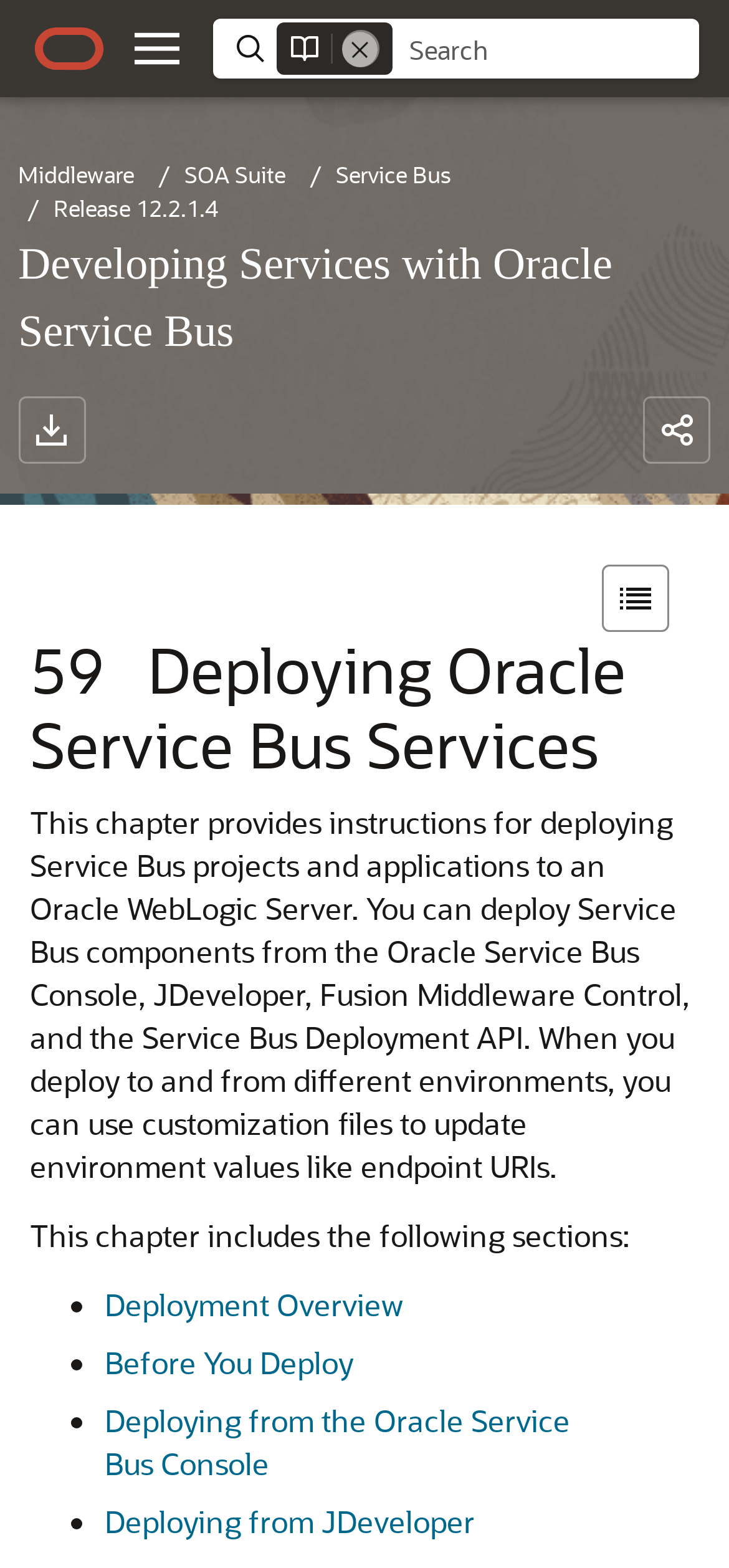What is the recommended deployment mode for Service Bus projects?
Using the image, give a concise answer in the form of a single word or short phrase.

Reference Configuration mode